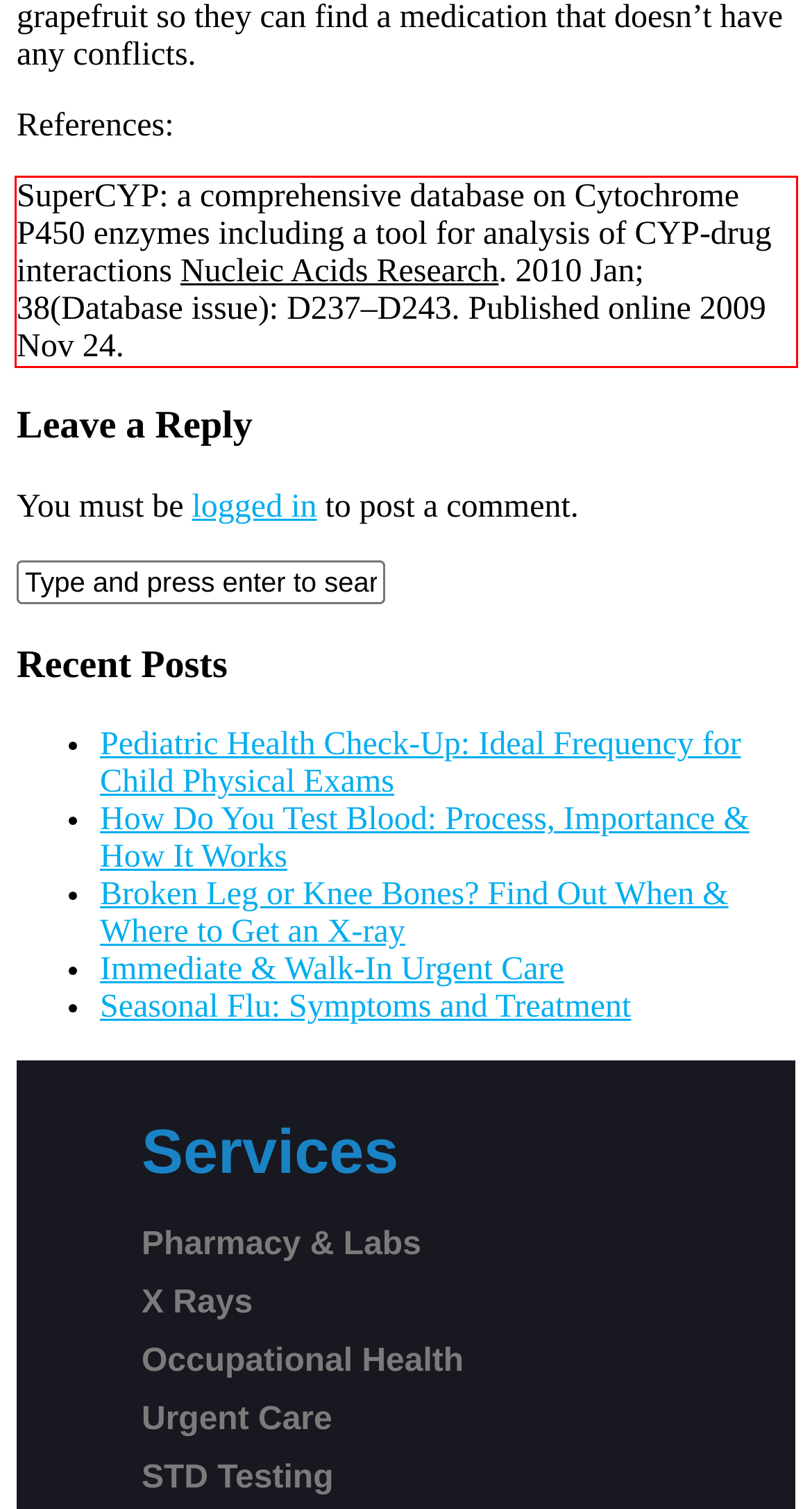Please look at the webpage screenshot and extract the text enclosed by the red bounding box.

SuperCYP: a comprehensive database on Cytochrome P450 enzymes including a tool for analysis of CYP-drug interactions Nucleic Acids Research. 2010 Jan; 38(Database issue): D237–D243. Published online 2009 Nov 24.